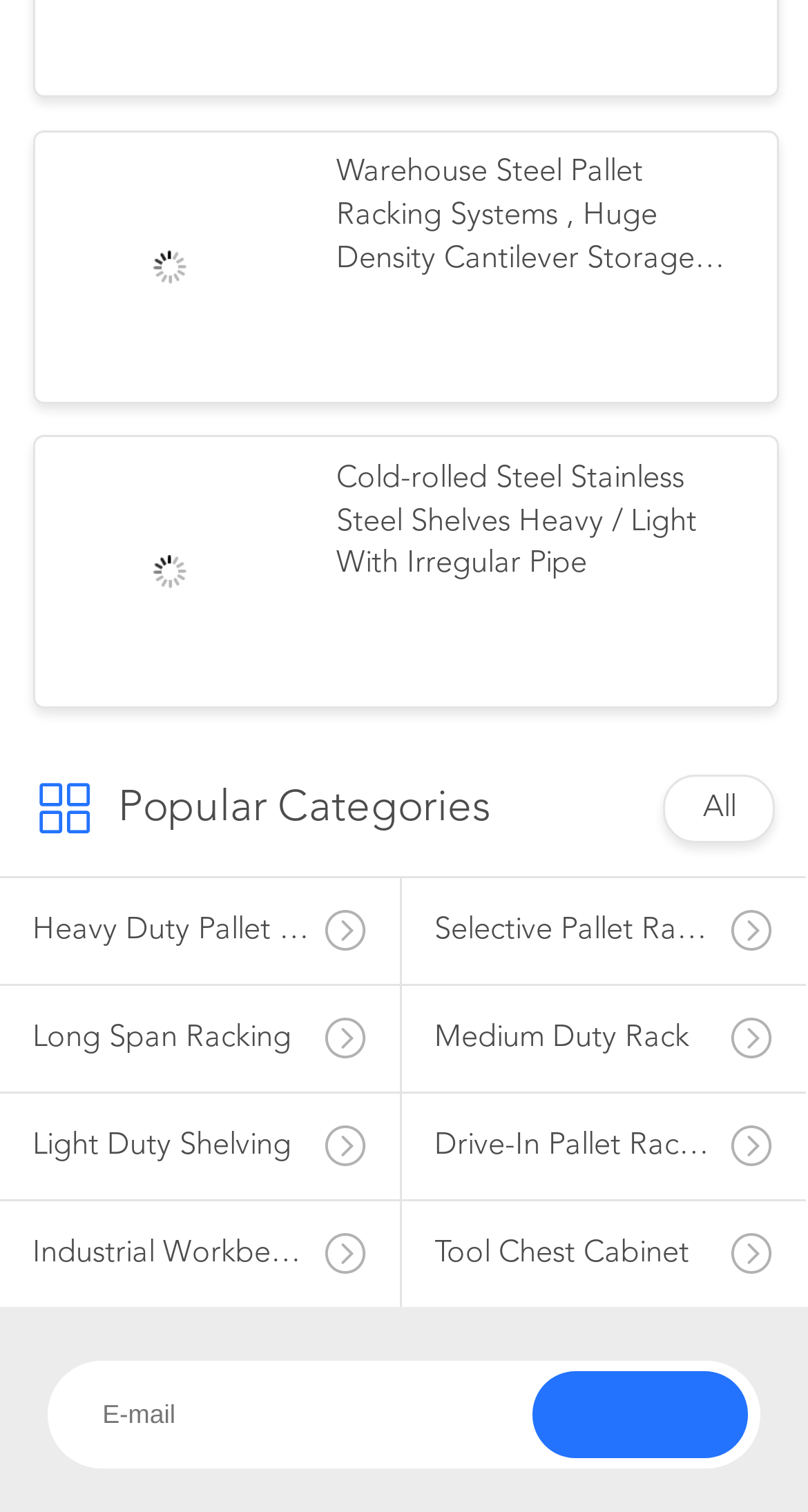Answer the question using only a single word or phrase: 
What is the function of the 'E-mail' textbox?

To input email address